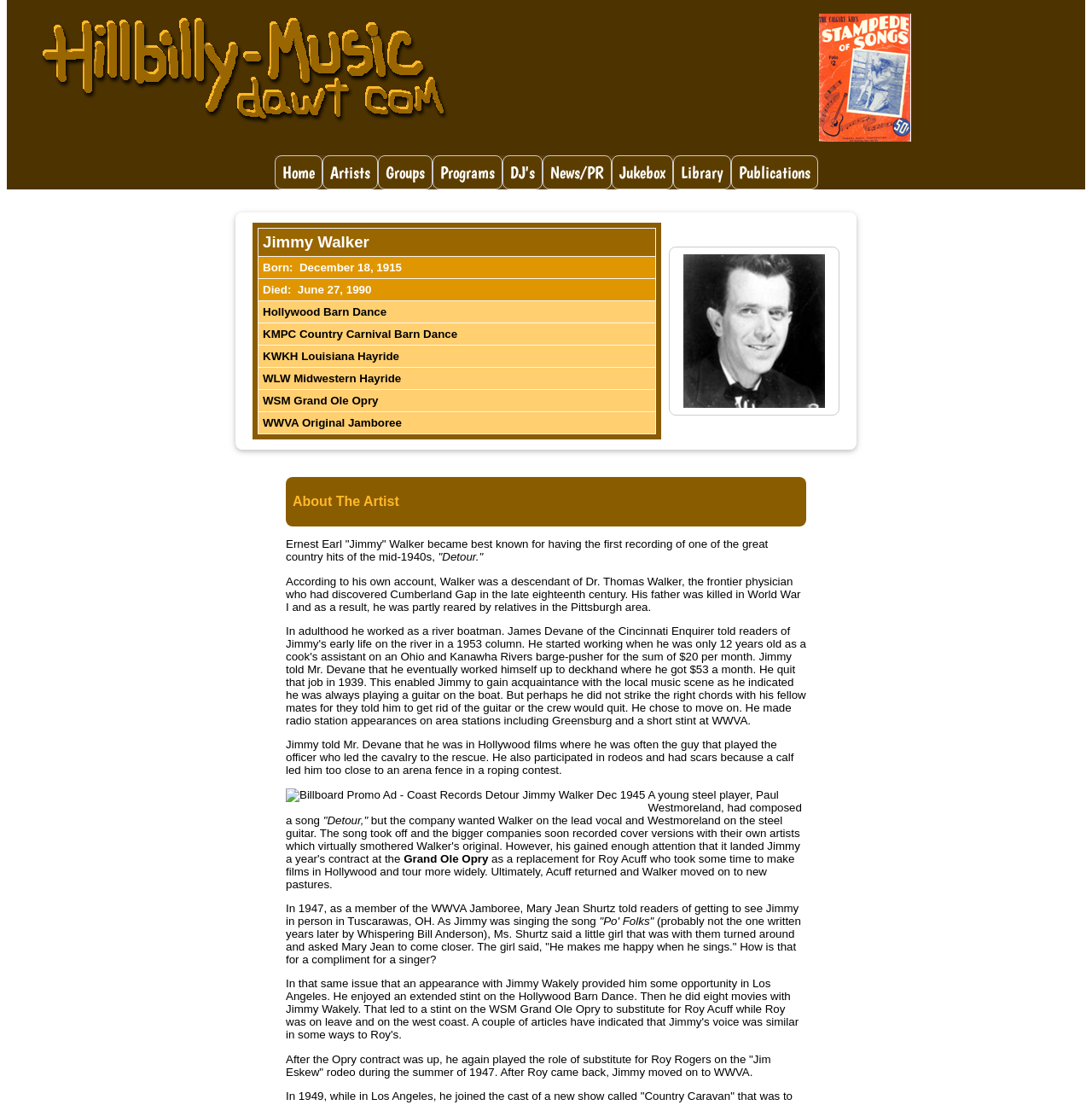Please identify the bounding box coordinates of the clickable area that will allow you to execute the instruction: "Click the Jukebox button".

[0.56, 0.141, 0.616, 0.171]